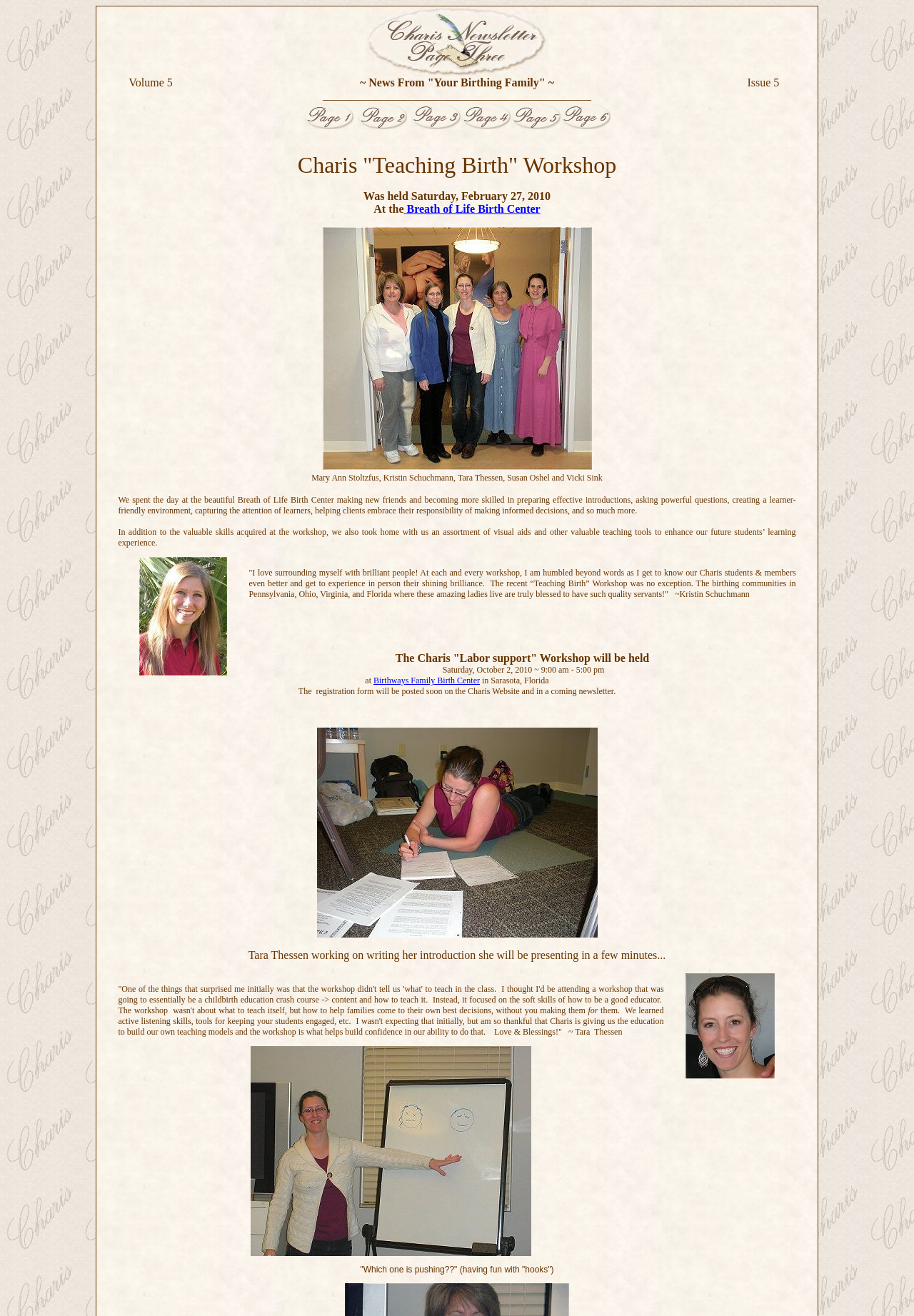What is the name of the birth center? Examine the screenshot and reply using just one word or a brief phrase.

Breath of Life Birth Center